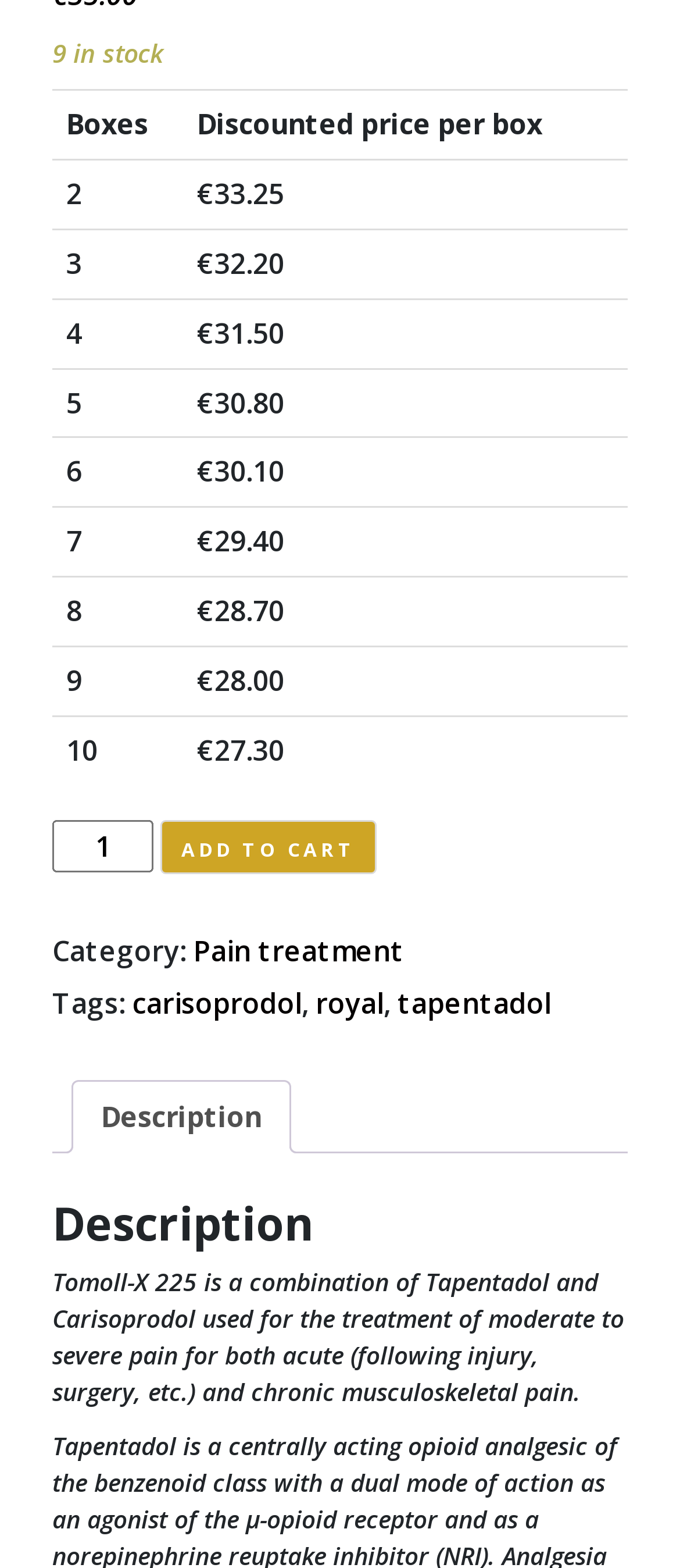What is the product category?
Please answer the question with a detailed and comprehensive explanation.

The answer can be found in the link element with the text 'Pain treatment' below the 'Category:' label.